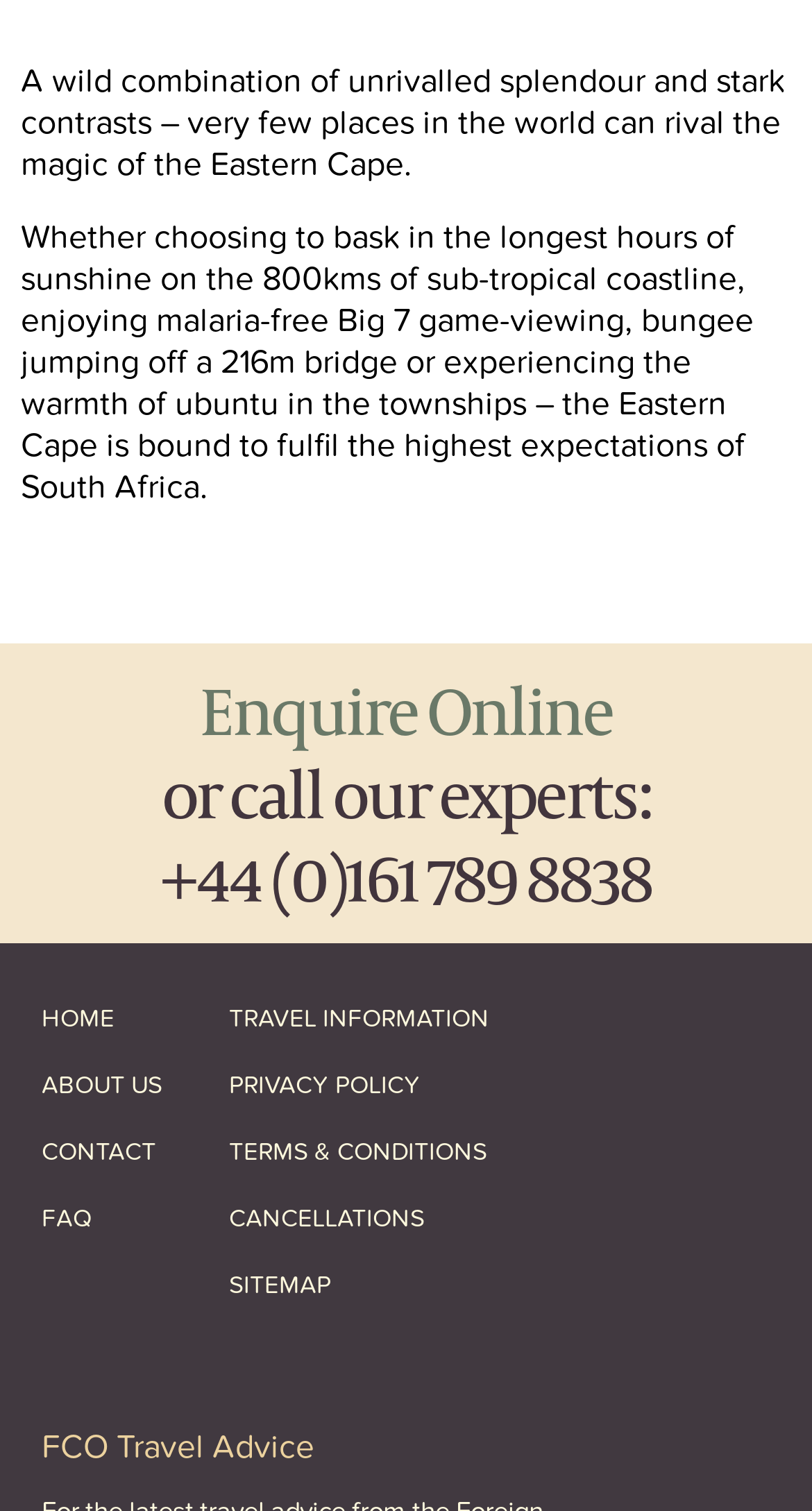Extract the bounding box coordinates for the described element: "Ok, I accept cookies". The coordinates should be represented as four float numbers between 0 and 1: [left, top, right, bottom].

None